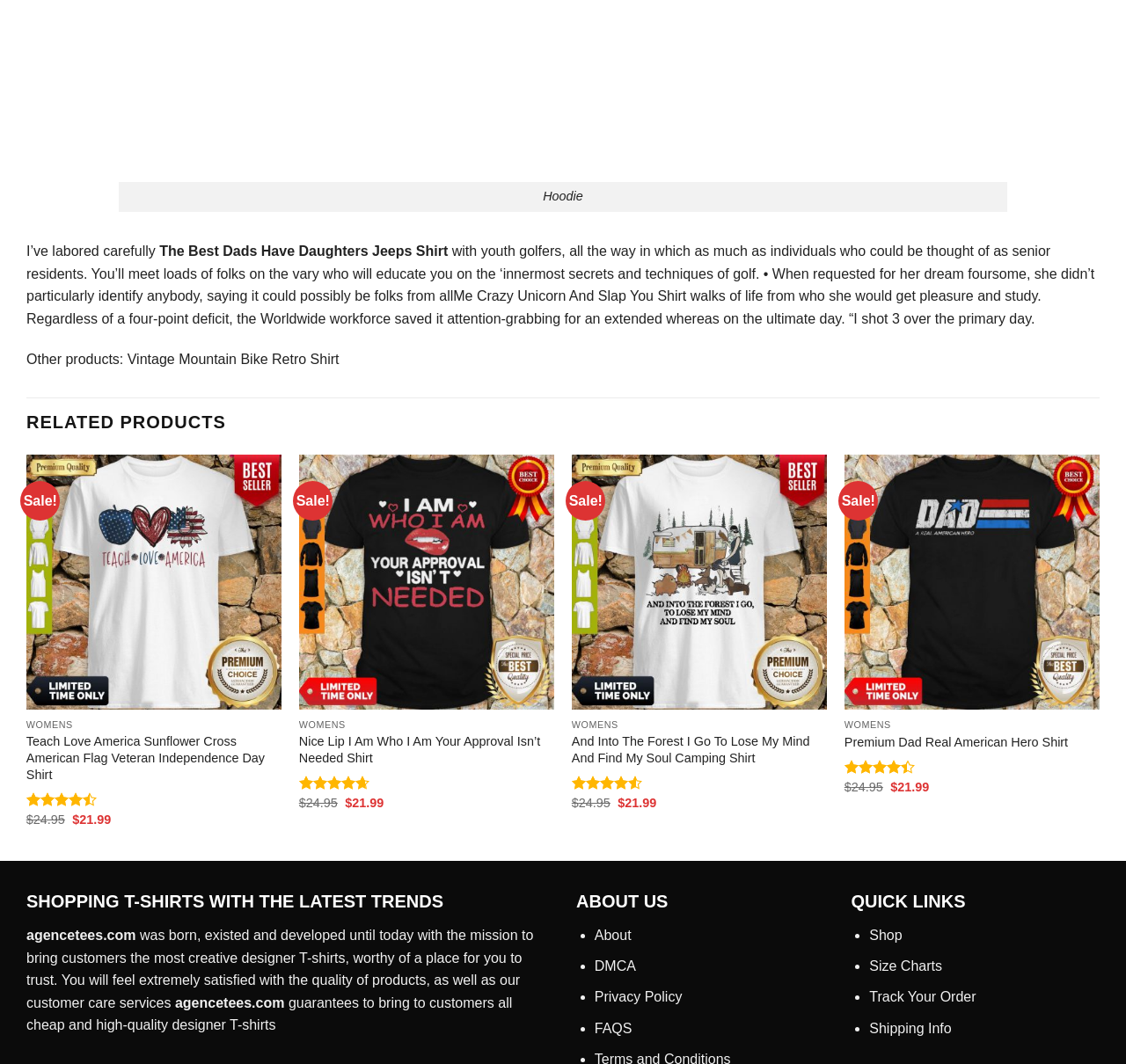Provide a single word or phrase to answer the given question: 
What is the link to the 'FAQS' page?

FAQS